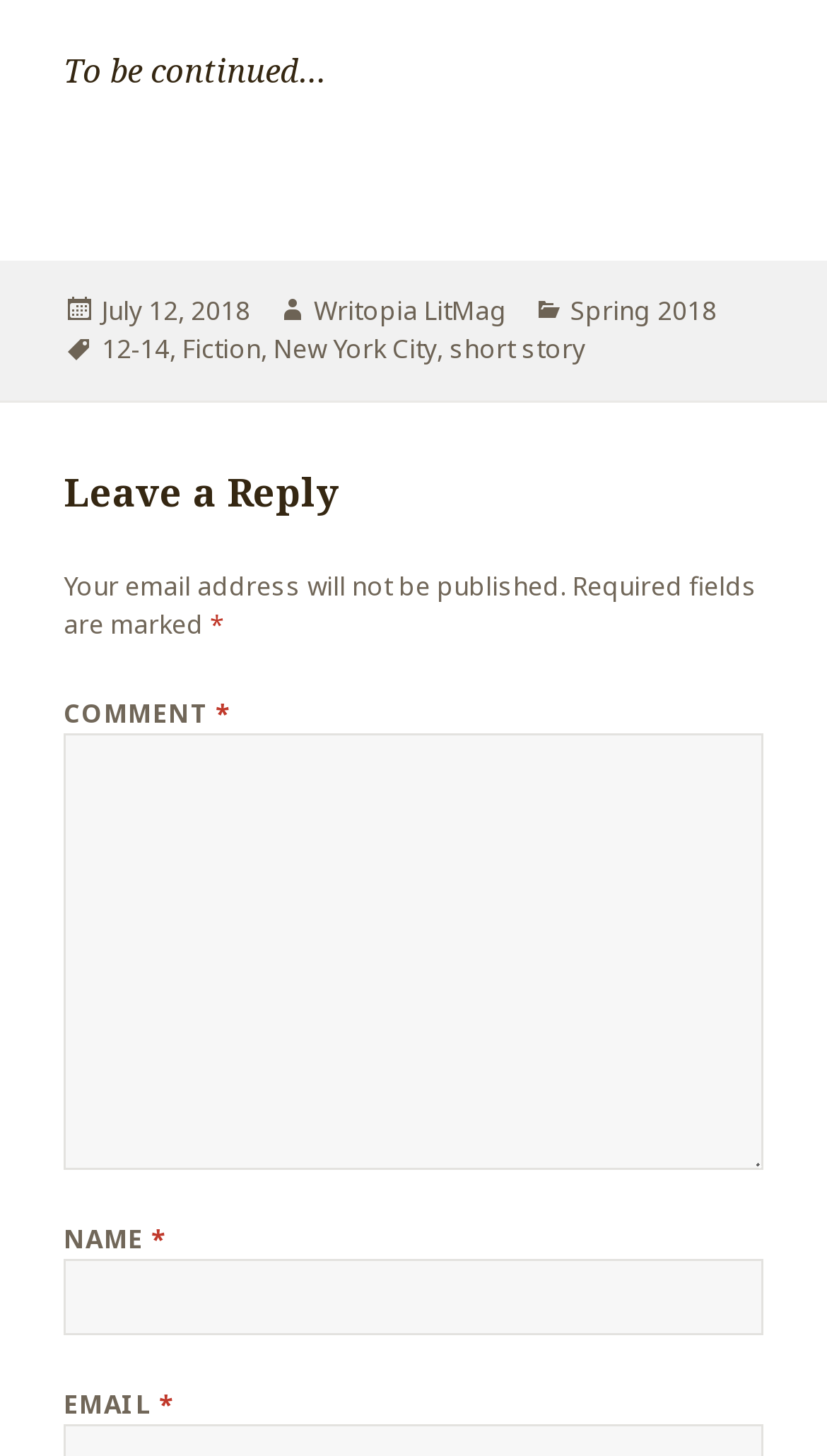Answer the question below with a single word or a brief phrase: 
What is the purpose of the text box at the bottom?

Leave a comment